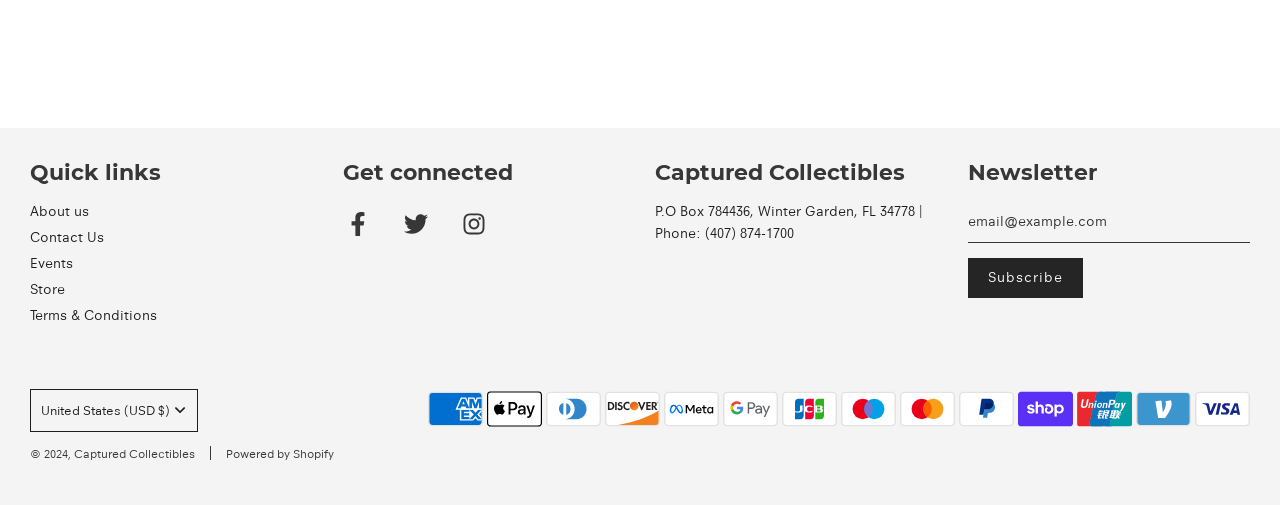Extract the bounding box of the UI element described as: "© 2024, Captured Collectibles".

[0.023, 0.883, 0.152, 0.913]